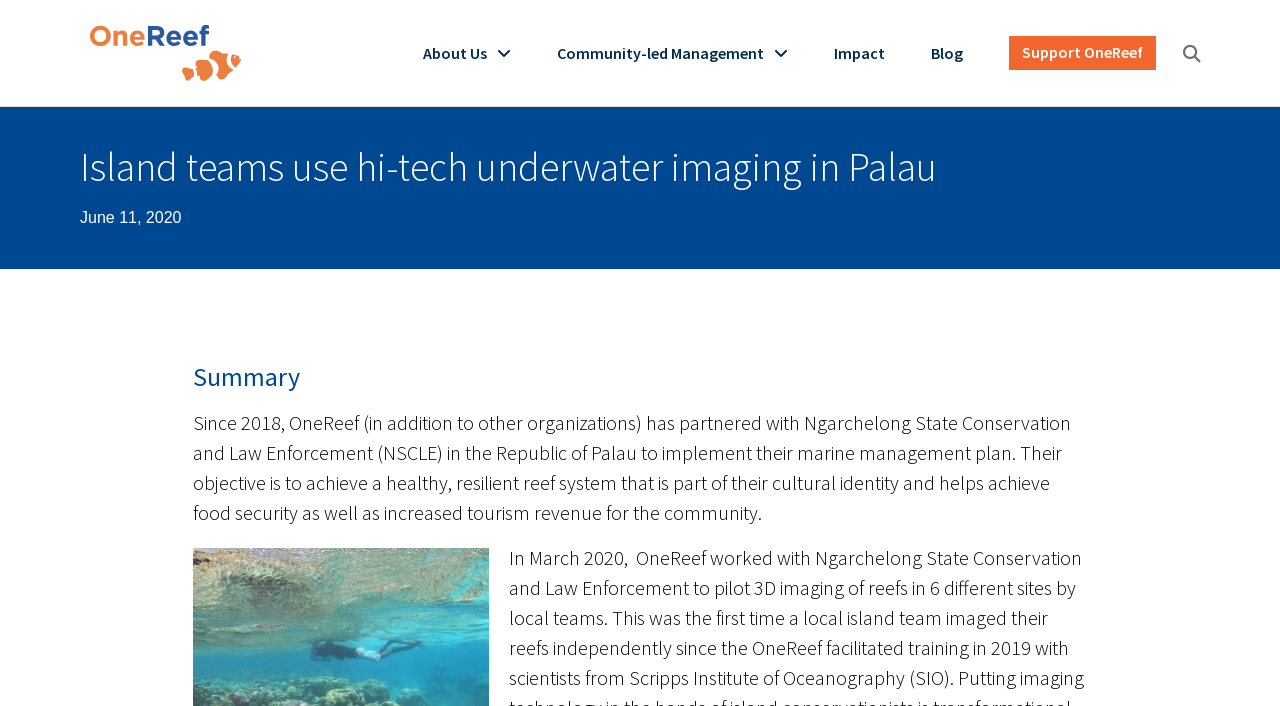In which year did the partnership with NSCLE start?
Answer the question with a detailed and thorough explanation.

I found the answer by reading the summary section, which mentions that OneReef has partnered with NSCLE since 2018.